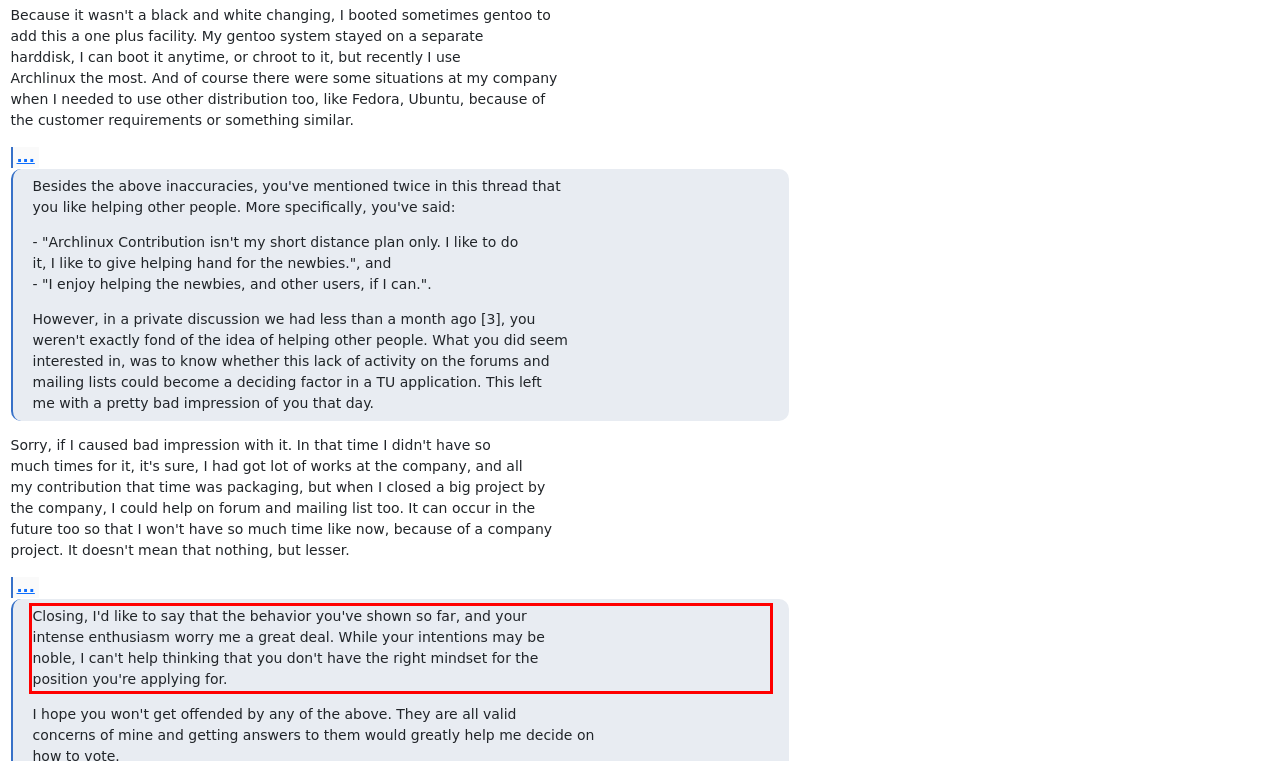Given a webpage screenshot, identify the text inside the red bounding box using OCR and extract it.

Closing, I'd like to say that the behavior you've shown so far, and your intense enthusiasm worry me a great deal. While your intentions may be noble, I can't help thinking that you don't have the right mindset for the position you're applying for.